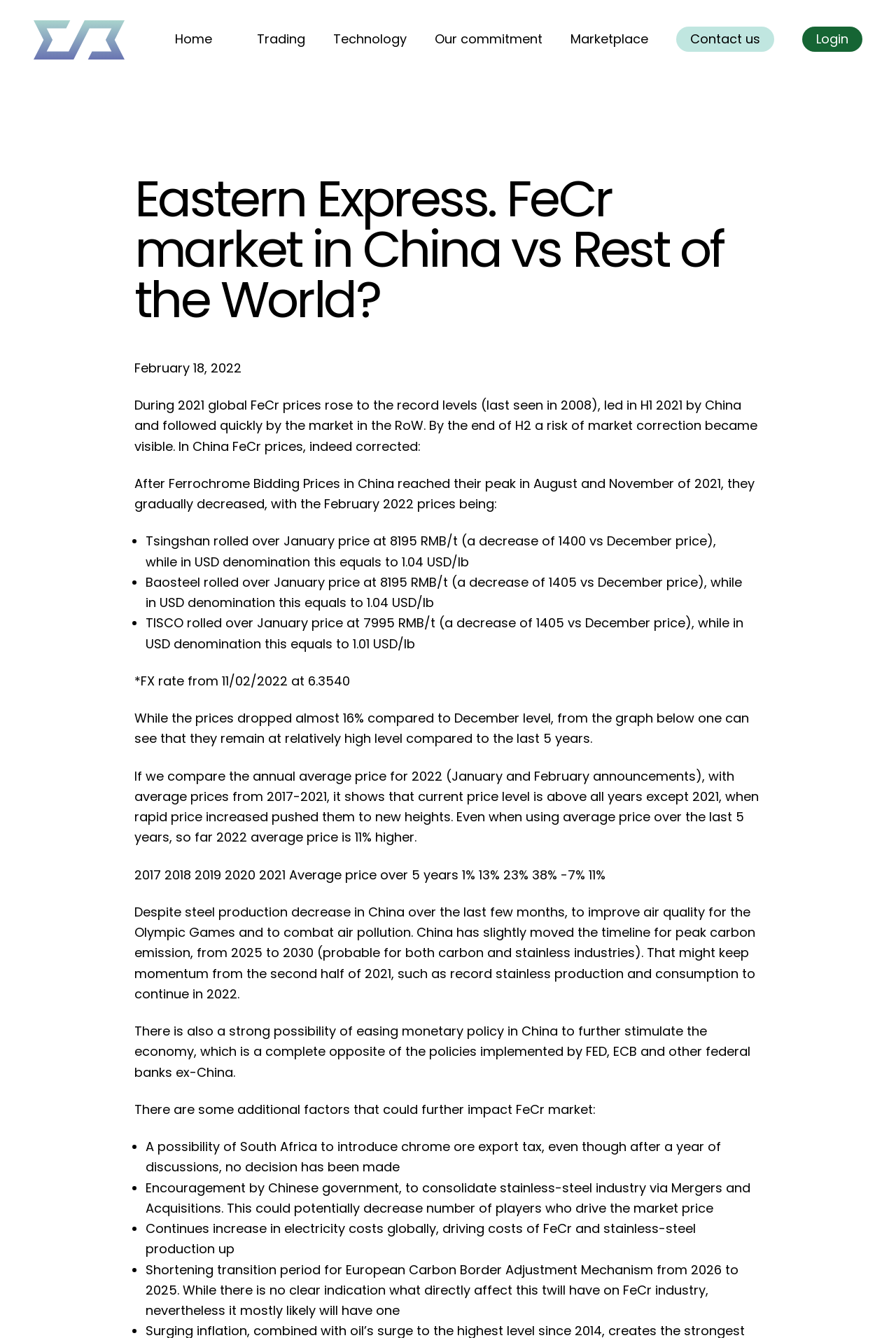Please identify the bounding box coordinates of the area that needs to be clicked to follow this instruction: "Click the Home link".

[0.195, 0.022, 0.237, 0.037]